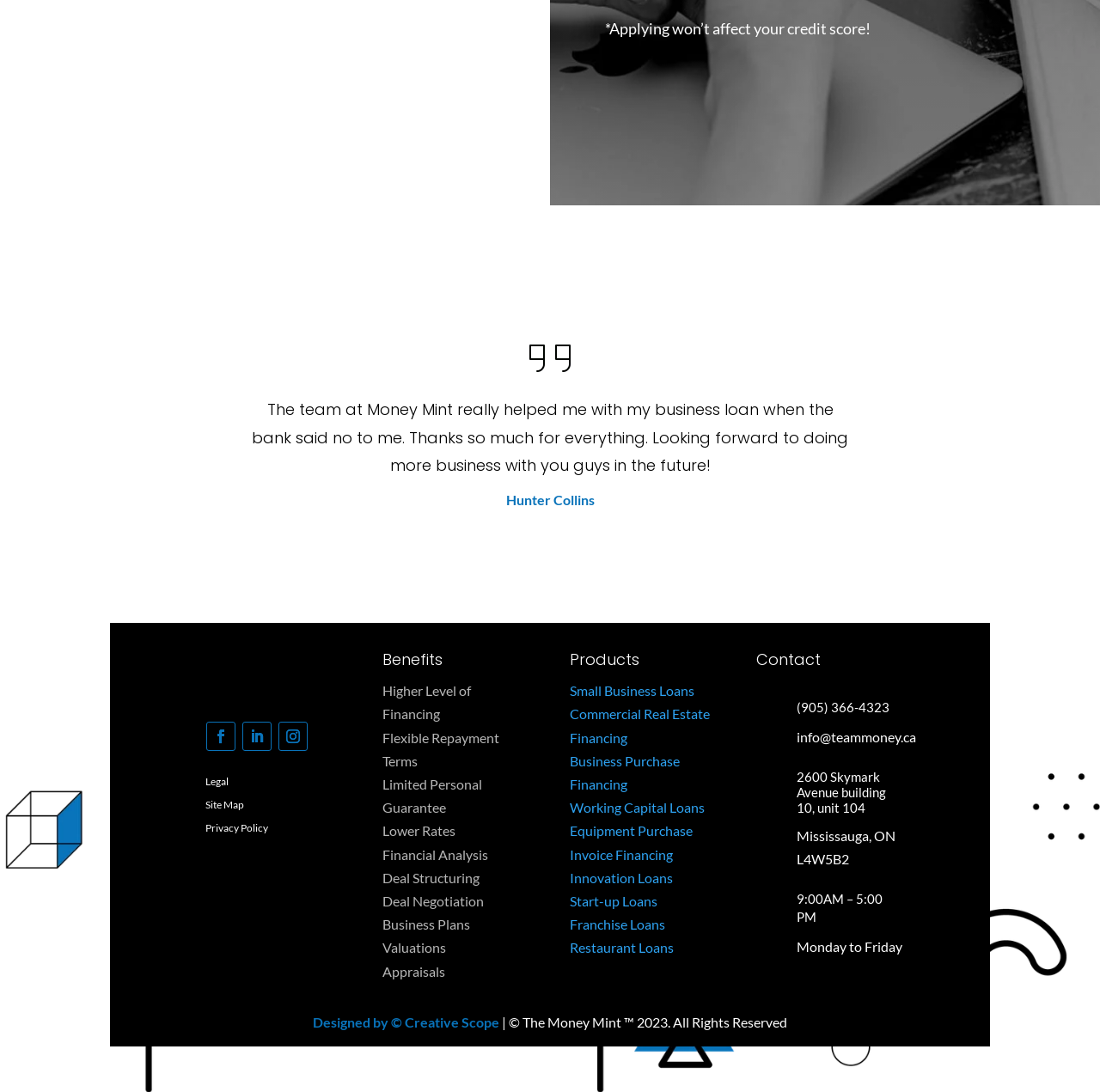What are the business hours mentioned on the webpage?
Craft a detailed and extensive response to the question.

The business hours mentioned on the webpage are '9:00AM – 5:00 PM' which is extracted from the text '9:00AM – 5:00 PM' in the 'Contact' section, indicating that the company operates from 9:00 AM to 5:00 PM, Monday to Friday.